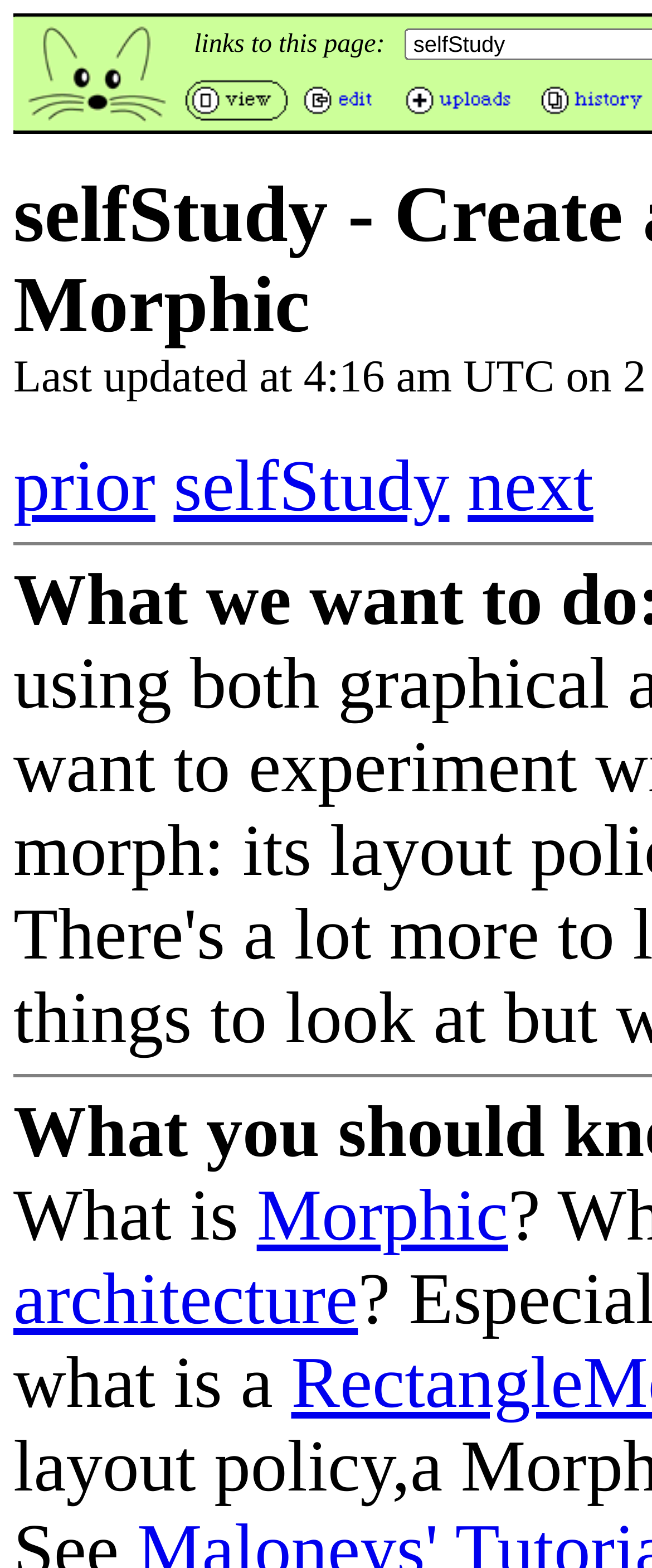Summarize the webpage comprehensively, mentioning all visible components.

The webpage is about creating a Rectangle object in Morphic, as indicated by the title. At the top-left corner, there is a small image. Next to it, there is a table cell containing a link to "Squeak" with an accompanying image. Below this link, there are three more links: "View this Page", "Edit this Page", and "Uploads to this Page", each with its own image.

On the top navigation bar, there are three links: "prior" on the left, "selfStudy" in the middle, and "next" on the right. 

The main content of the page starts with a static text "What is" followed by a link to "Morphic".